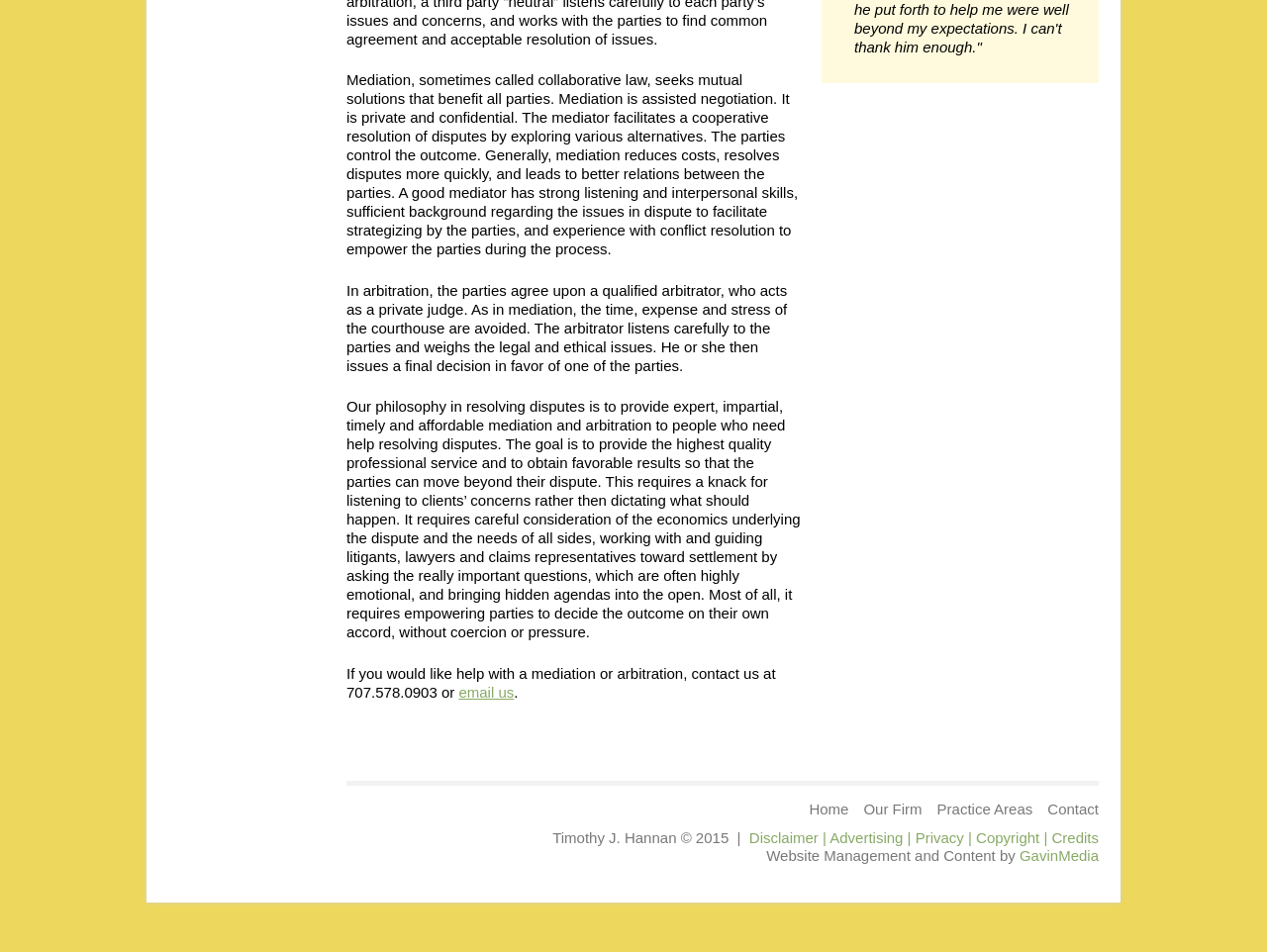Bounding box coordinates are given in the format (top-left x, top-left y, bottom-right x, bottom-right y). All values should be floating point numbers between 0 and 1. Provide the bounding box coordinate for the UI element described as: email us

[0.362, 0.718, 0.406, 0.736]